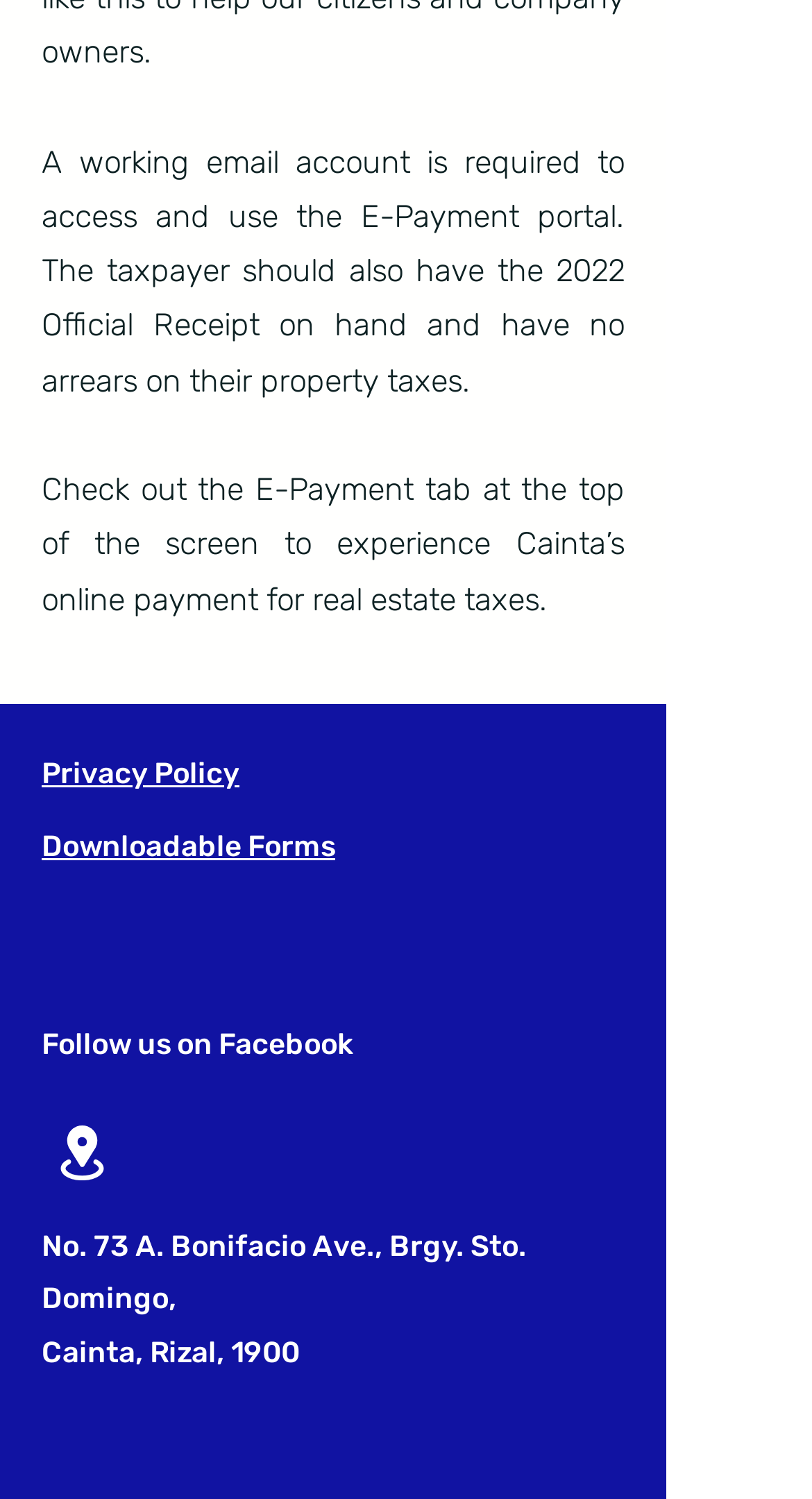Using the element description: "aria-label="Facebook"", determine the bounding box coordinates. The coordinates should be in the format [left, top, right, bottom], with values between 0 and 1.

[0.051, 0.609, 0.151, 0.664]